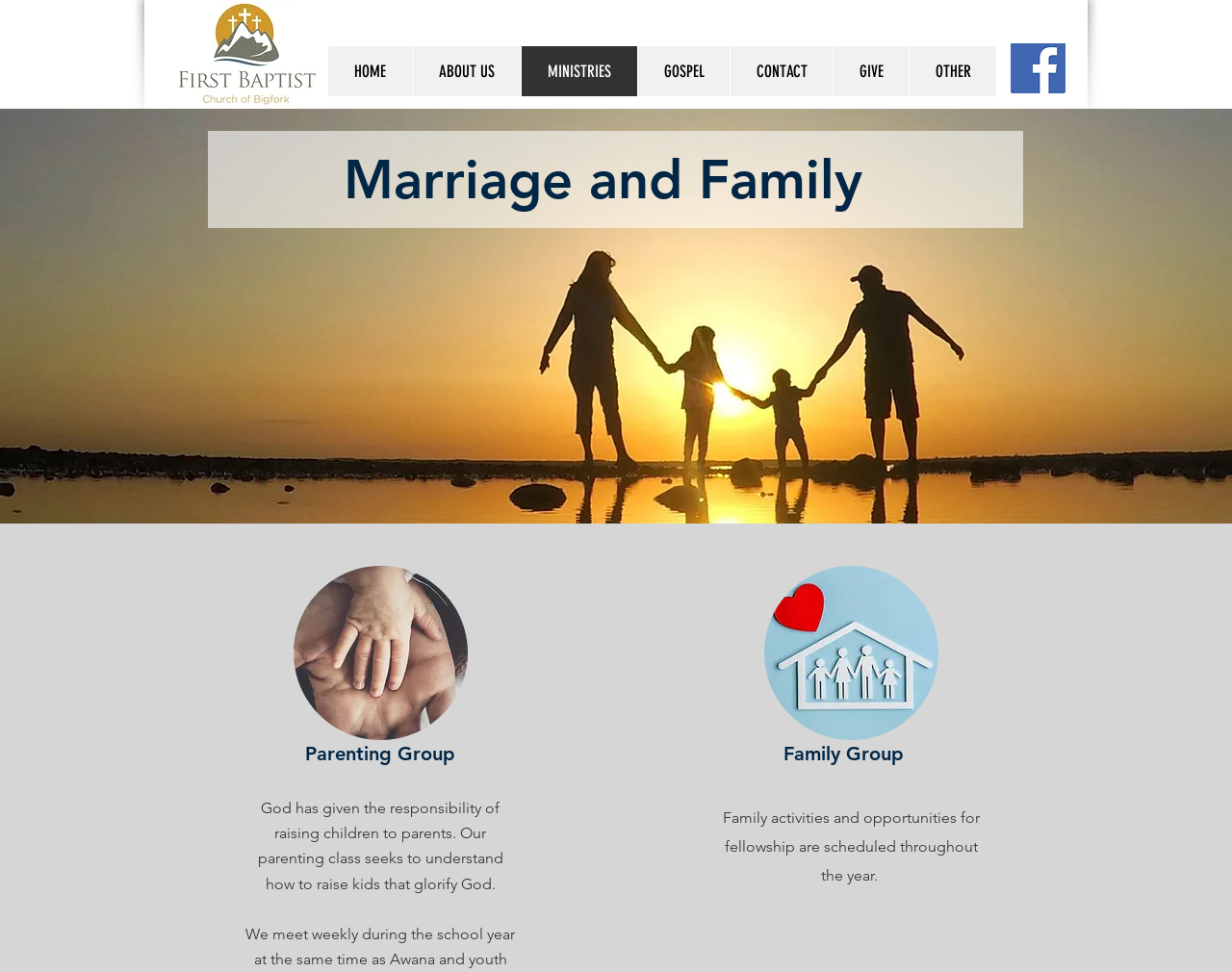Answer the question in a single word or phrase:
What is the topic of the parenting class?

Raising kids that glorify God